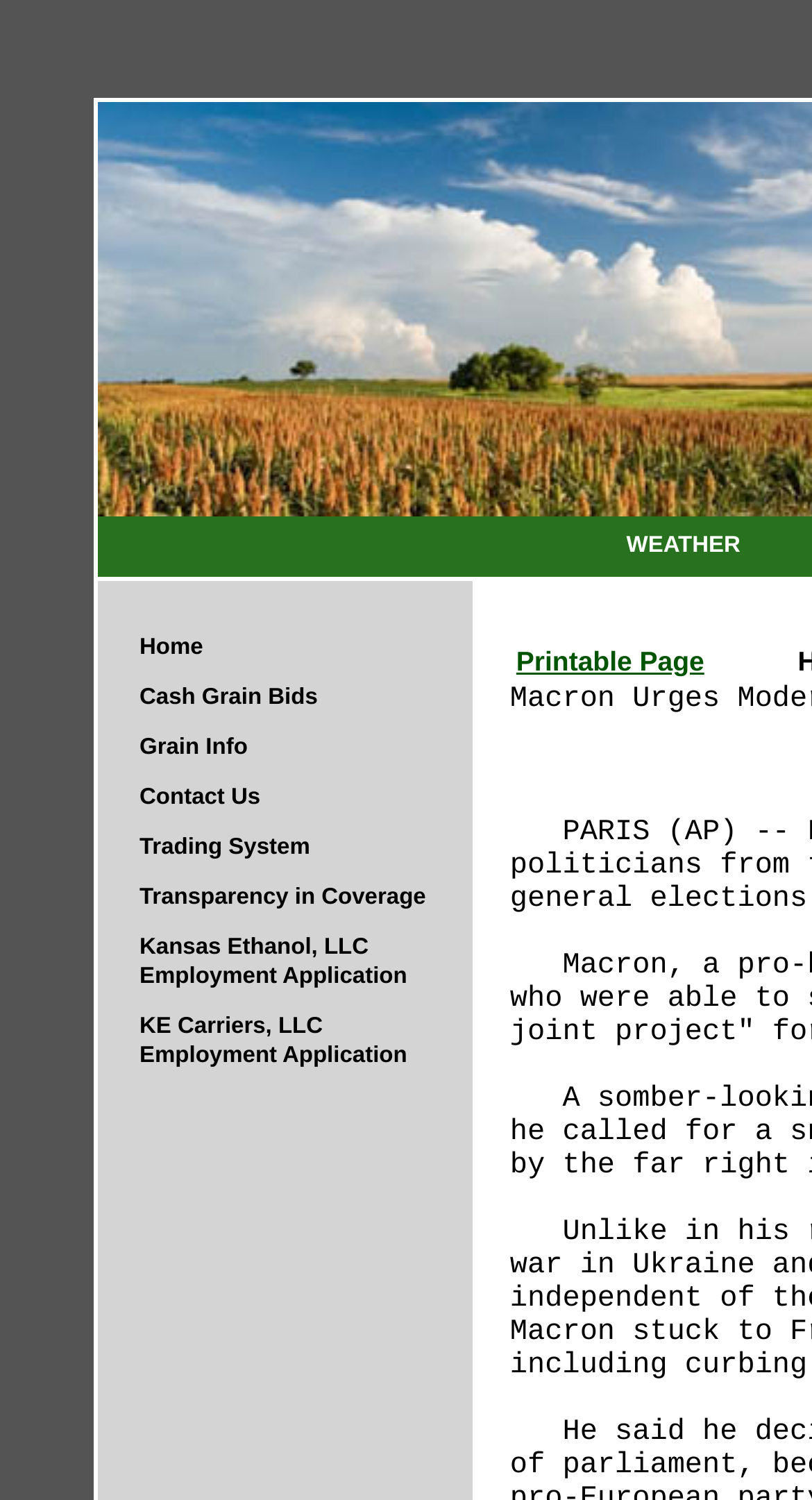Locate the bounding box coordinates of the element you need to click to accomplish the task described by this instruction: "Print the current page".

[0.636, 0.43, 0.867, 0.451]